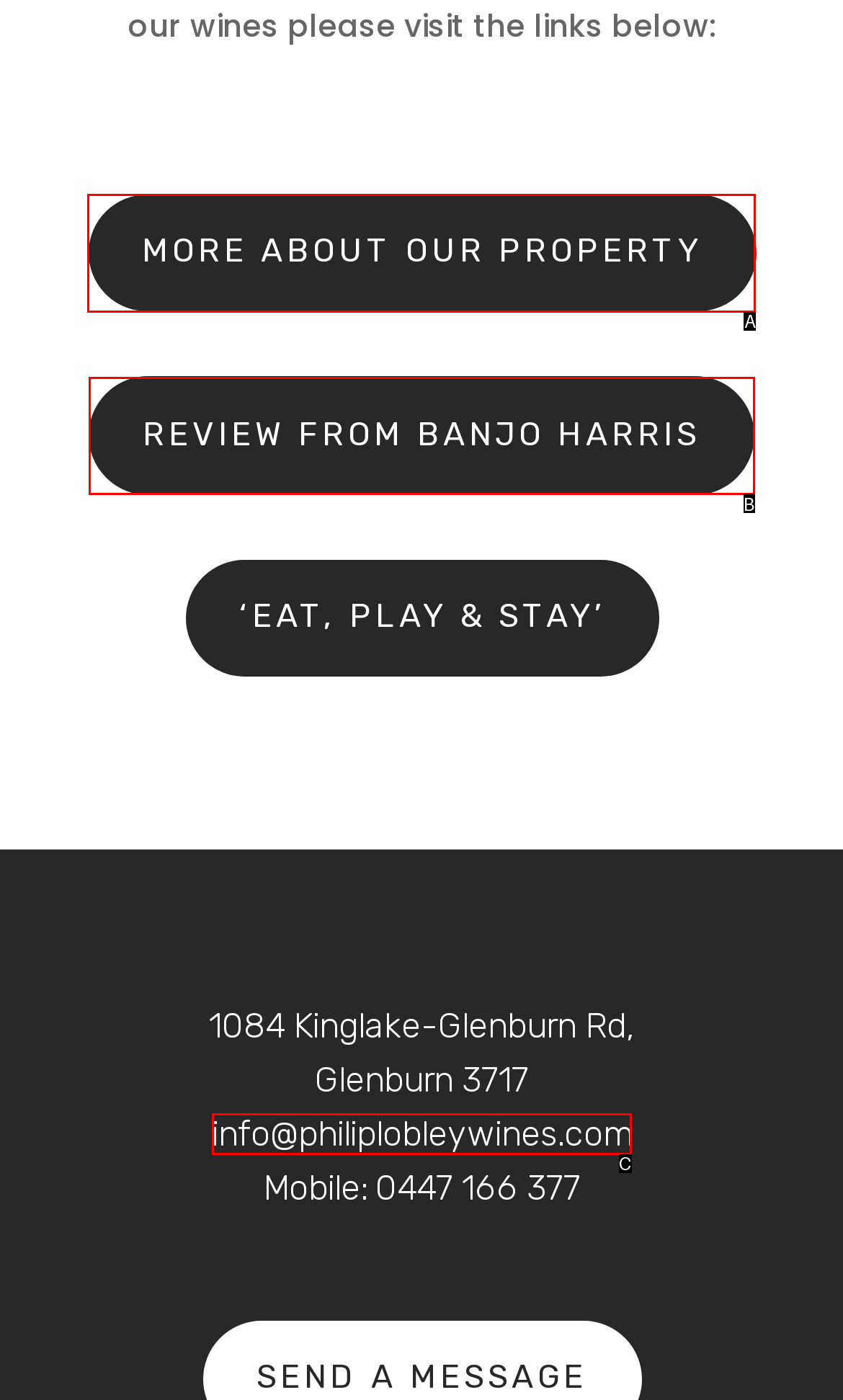Based on the given description: info@philiplobleywines.com, identify the correct option and provide the corresponding letter from the given choices directly.

C